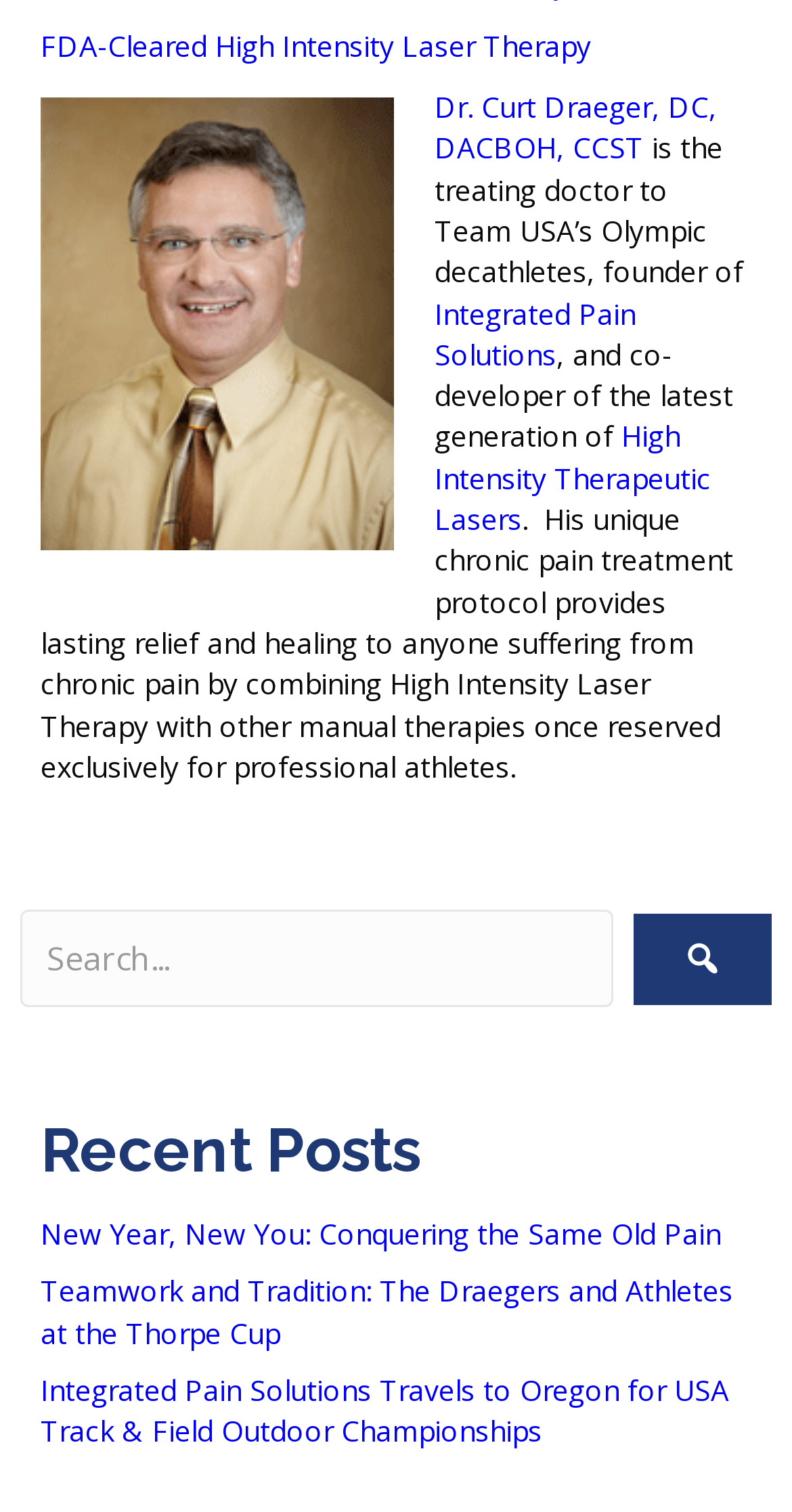Is there a search function on the webpage?
Please provide a comprehensive answer to the question based on the webpage screenshot.

I found a search form element with a search input box, which suggests that there is a search function available on the webpage.